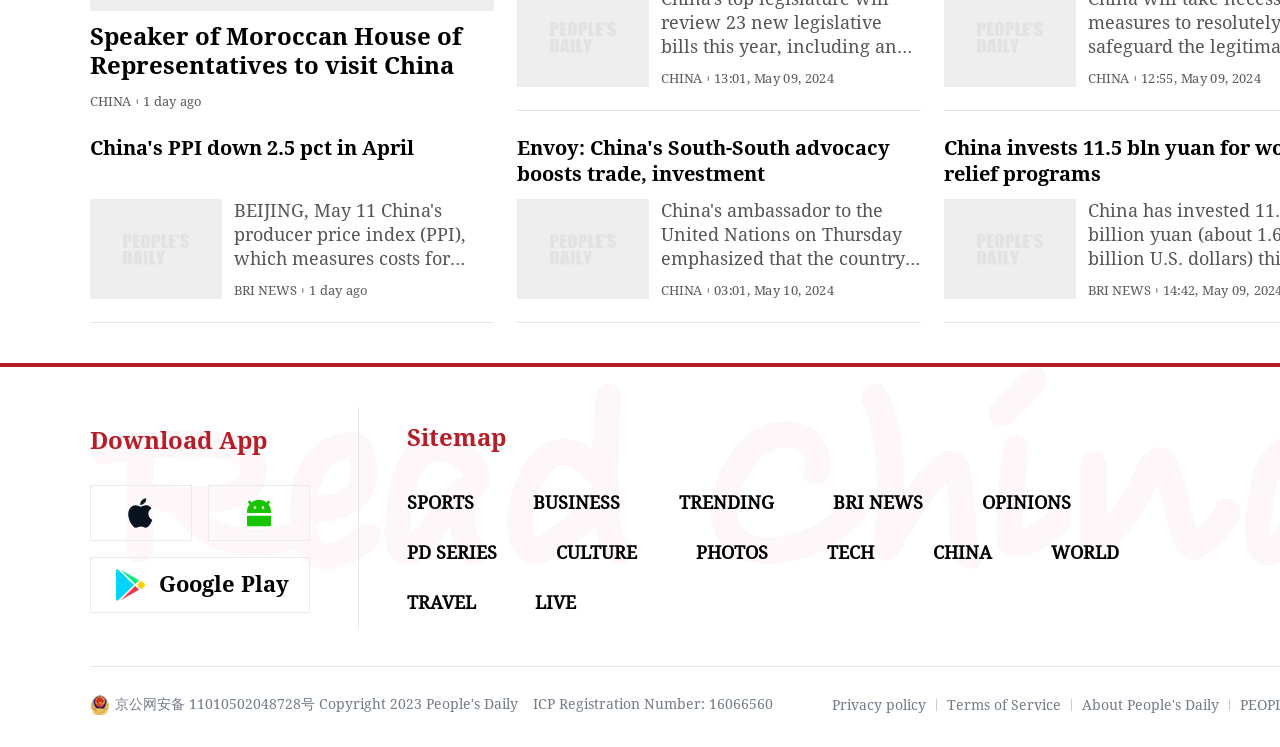Pinpoint the bounding box coordinates of the element to be clicked to execute the instruction: "Check the trending news".

[0.53, 0.658, 0.605, 0.687]